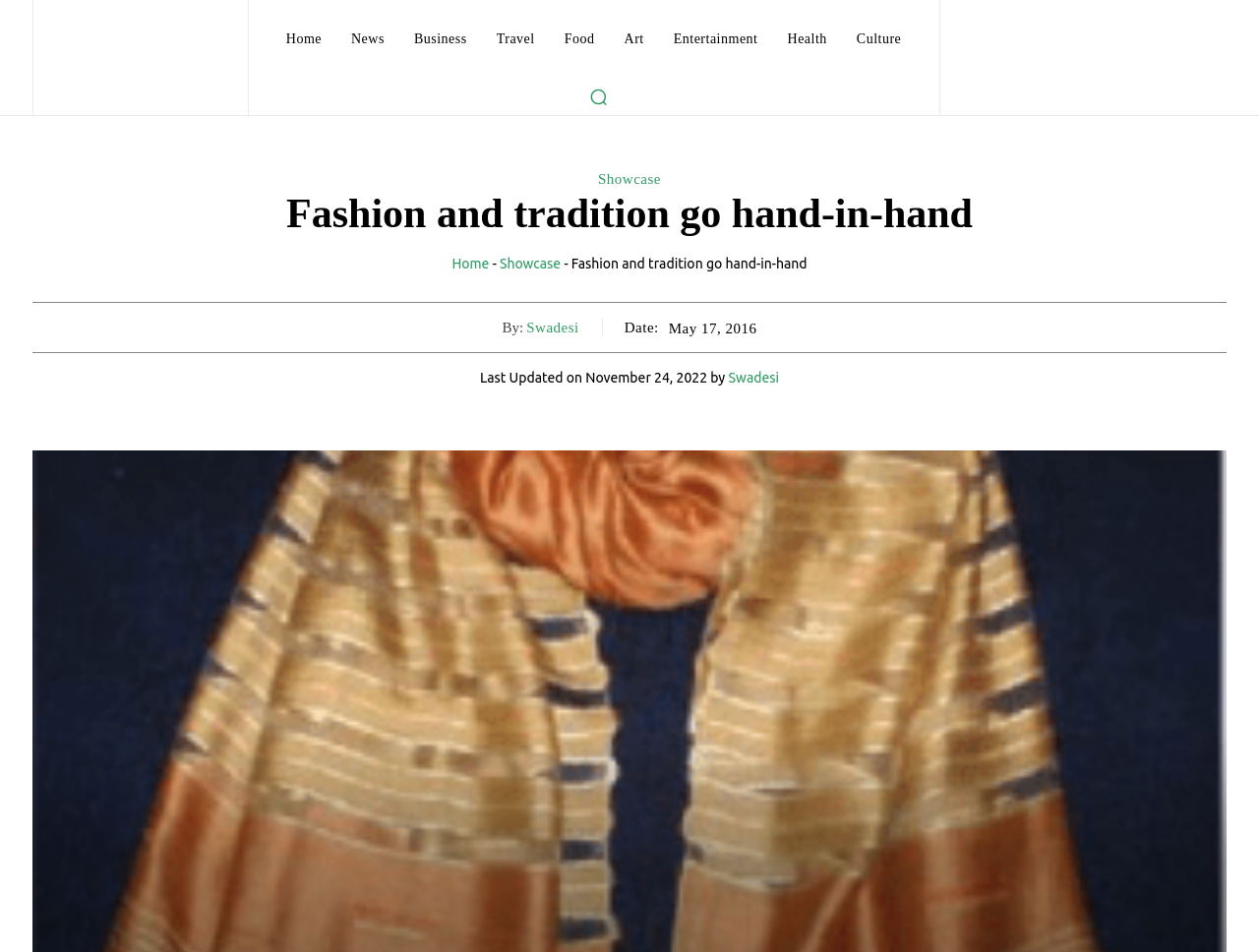Please answer the following question as detailed as possible based on the image: 
How many navigation links are there?

I counted the number of links in the navigation section, which are Home, News, Business, Travel, Food, Art, Entertainment, Health, and Culture.